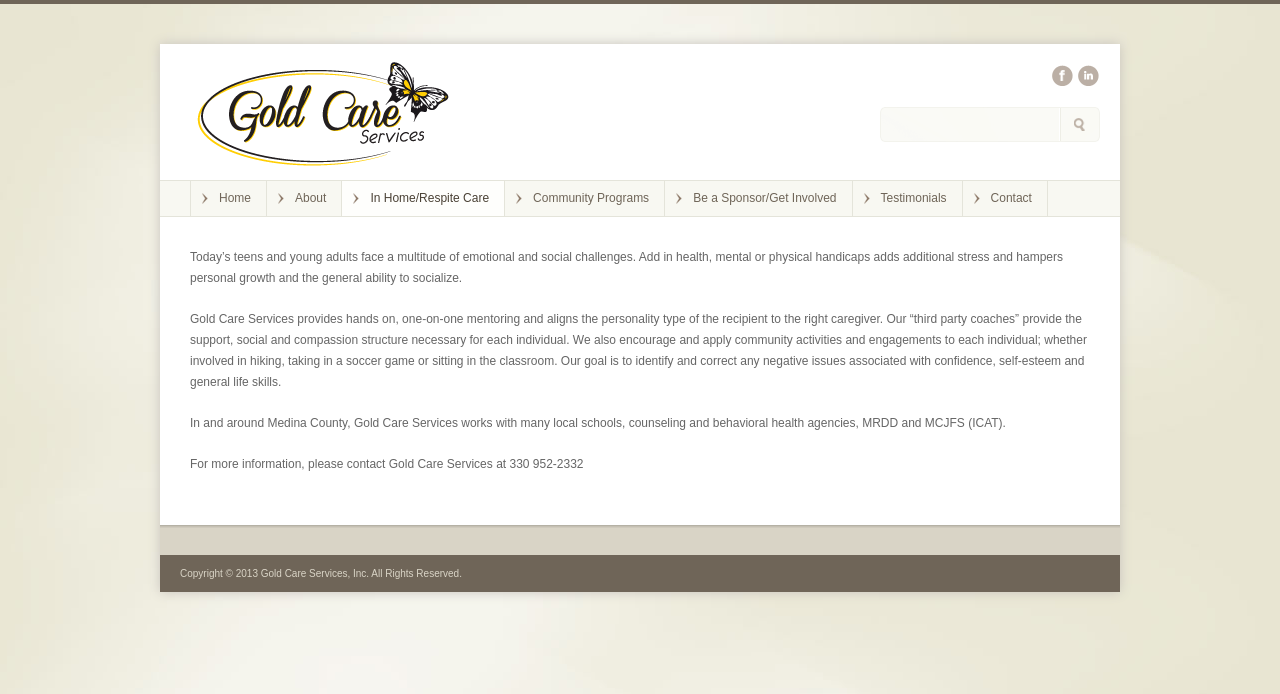Please specify the coordinates of the bounding box for the element that should be clicked to carry out this instruction: "Click Home". The coordinates must be four float numbers between 0 and 1, formatted as [left, top, right, bottom].

[0.149, 0.261, 0.208, 0.311]